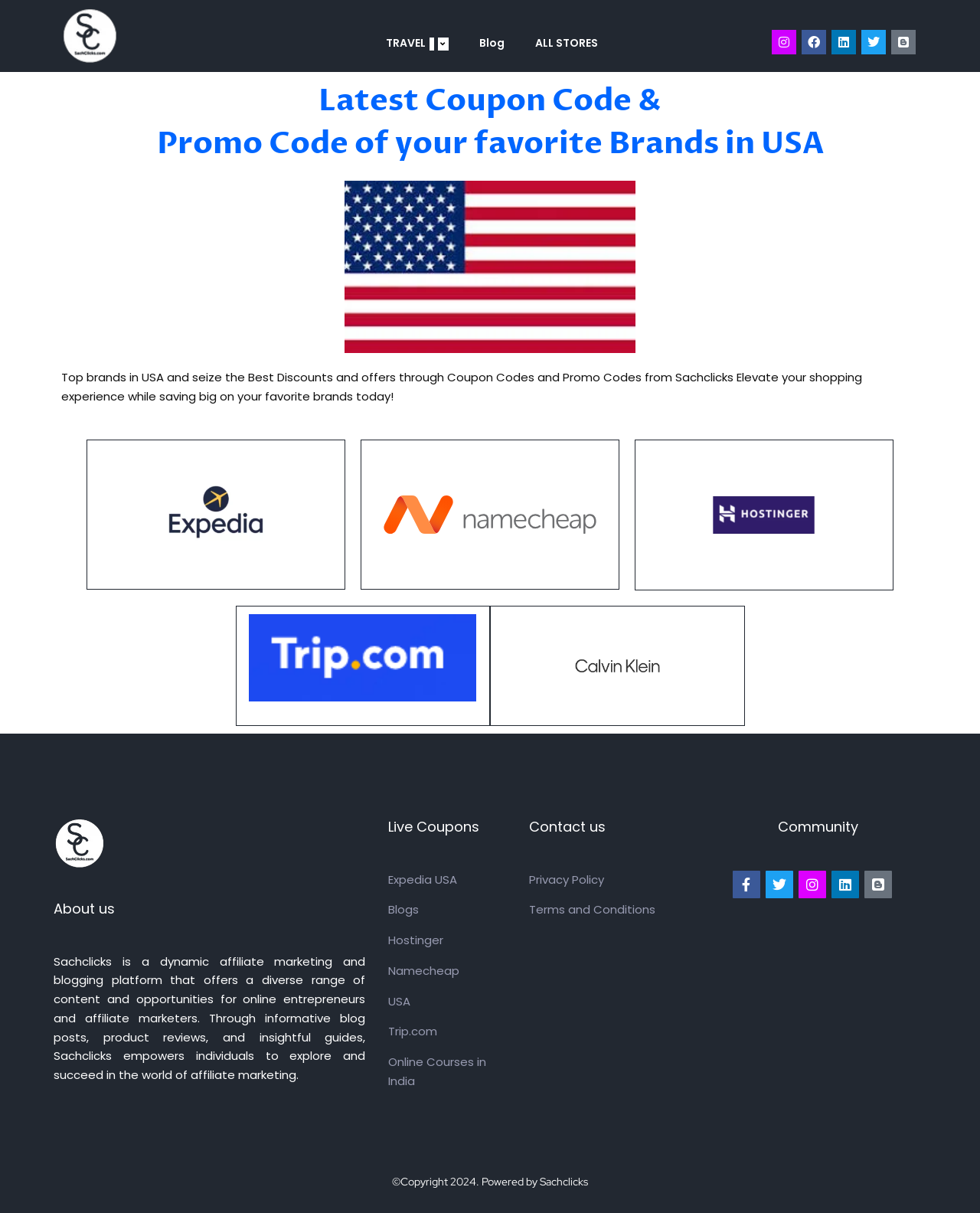Pinpoint the bounding box coordinates of the element to be clicked to execute the instruction: "Click on TRAVEL Menu Toggle".

[0.378, 0.02, 0.473, 0.052]